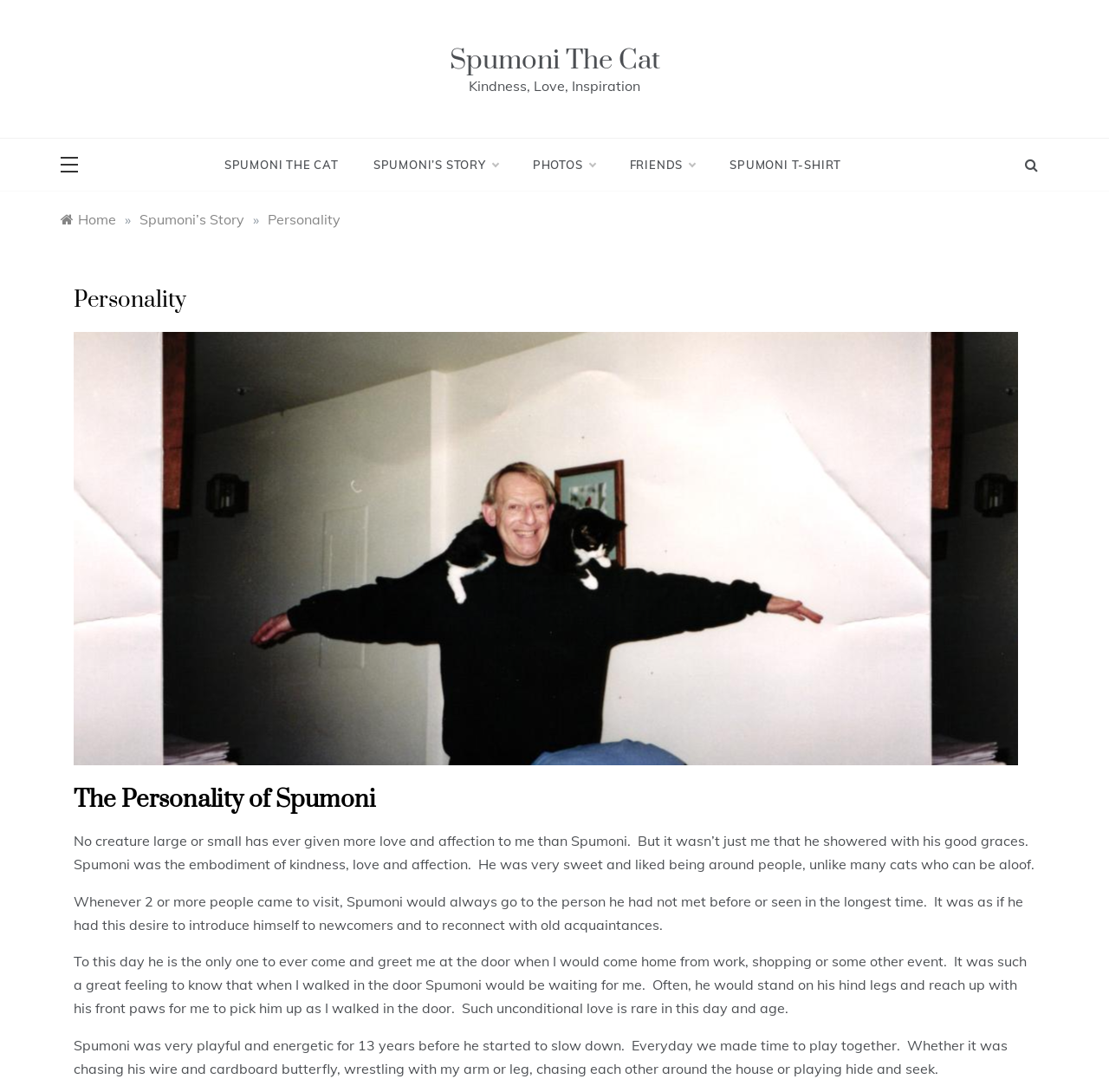Specify the bounding box coordinates of the element's region that should be clicked to achieve the following instruction: "Click on the 'Spumoni The Cat' link". The bounding box coordinates consist of four float numbers between 0 and 1, in the format [left, top, right, bottom].

[0.405, 0.04, 0.595, 0.071]